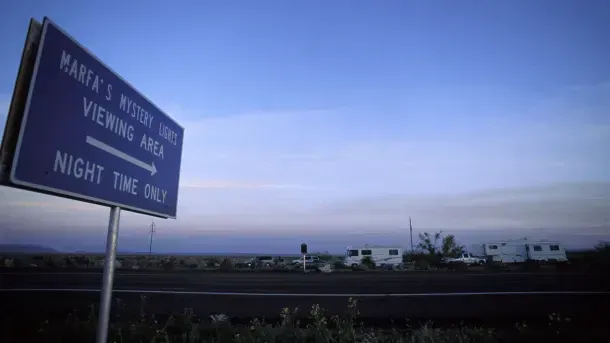What type of vehicles are parked in the background?
Can you give a detailed and elaborate answer to the question?

The answer can be obtained by observing the image, which shows vehicles parked in the background. Upon closer inspection, it appears that these vehicles are recreational vehicles, commonly referred to as RVs.